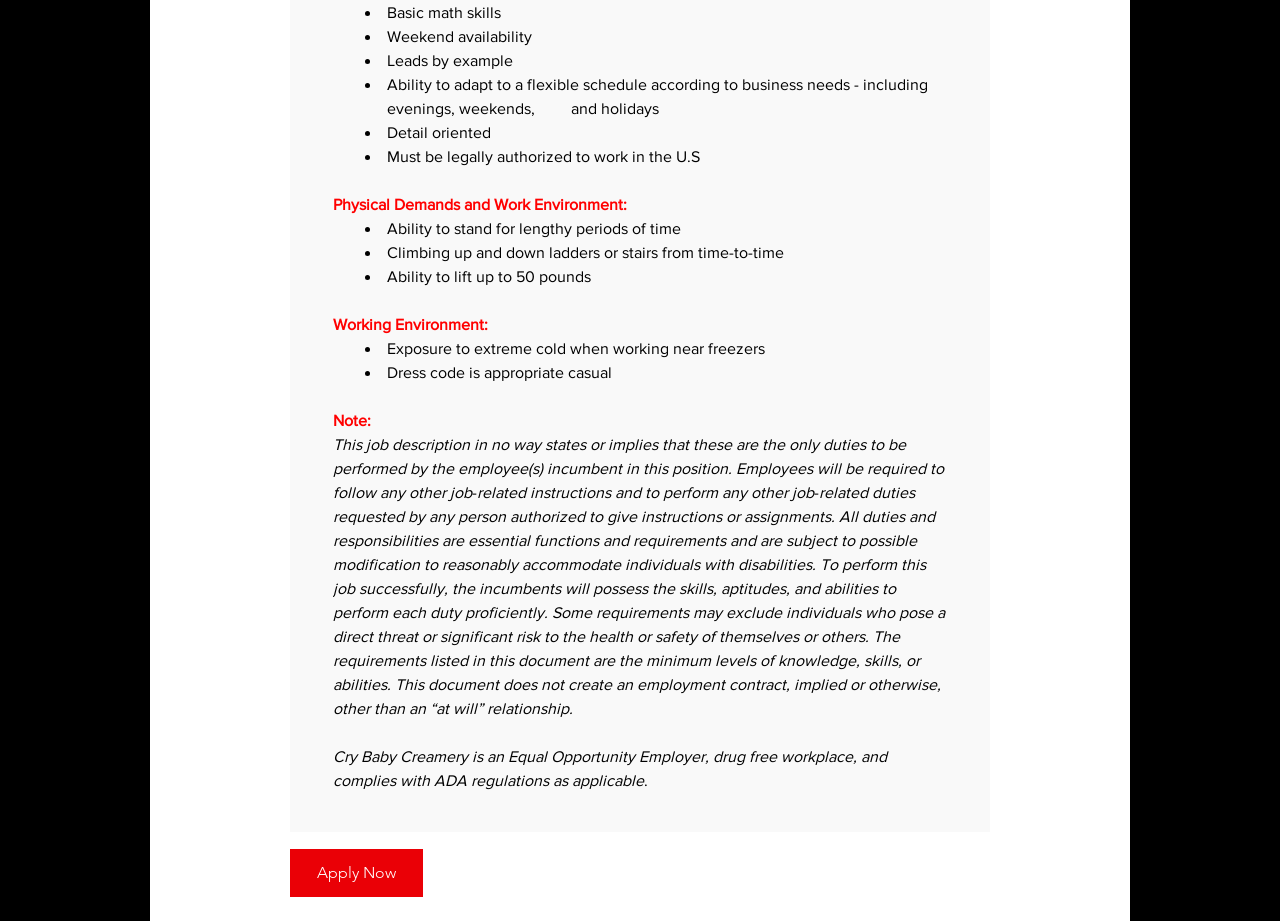Please provide the bounding box coordinate of the region that matches the element description: Apply Now. Coordinates should be in the format (top-left x, top-left y, bottom-right x, bottom-right y) and all values should be between 0 and 1.

[0.227, 0.922, 0.33, 0.974]